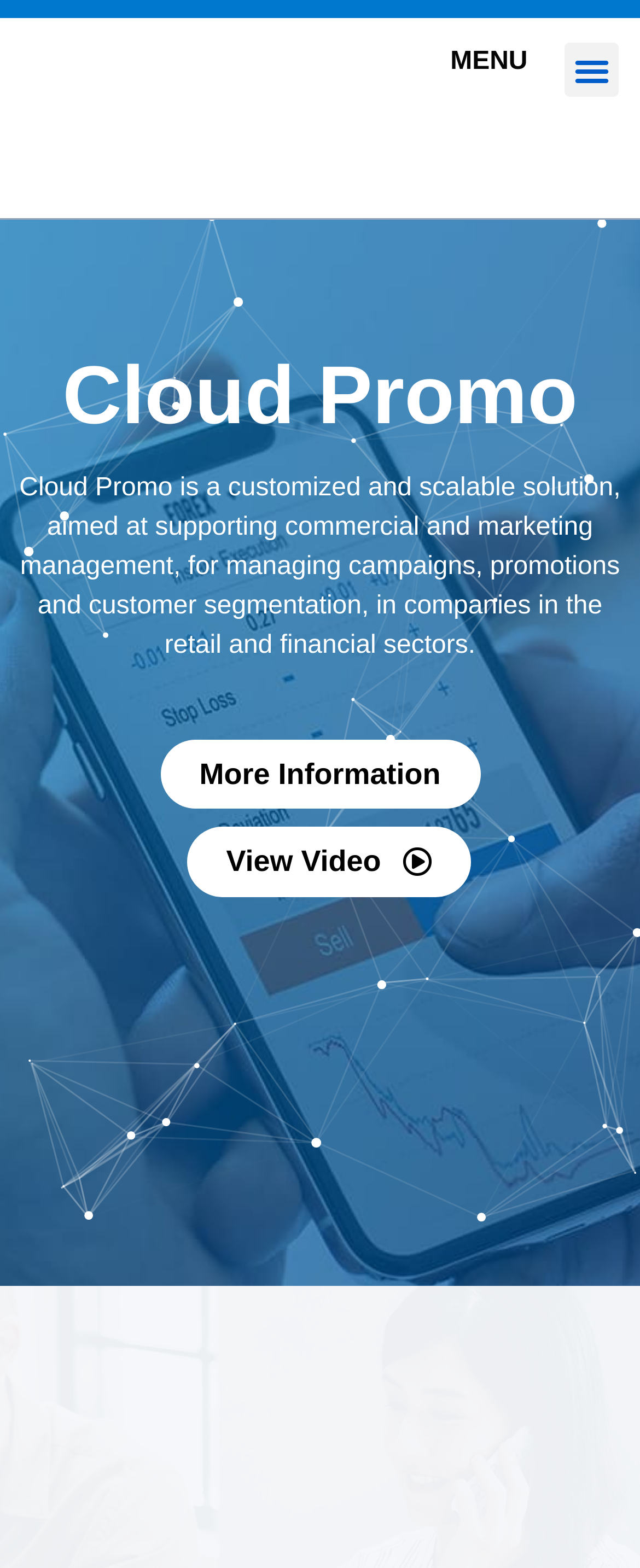What is the purpose of the Cloud Promo solution?
Please utilize the information in the image to give a detailed response to the question.

According to the StaticText element, Cloud Promo is aimed at supporting commercial and marketing management, for managing campaigns, promotions, and customer segmentation, in companies in the retail and financial sectors.